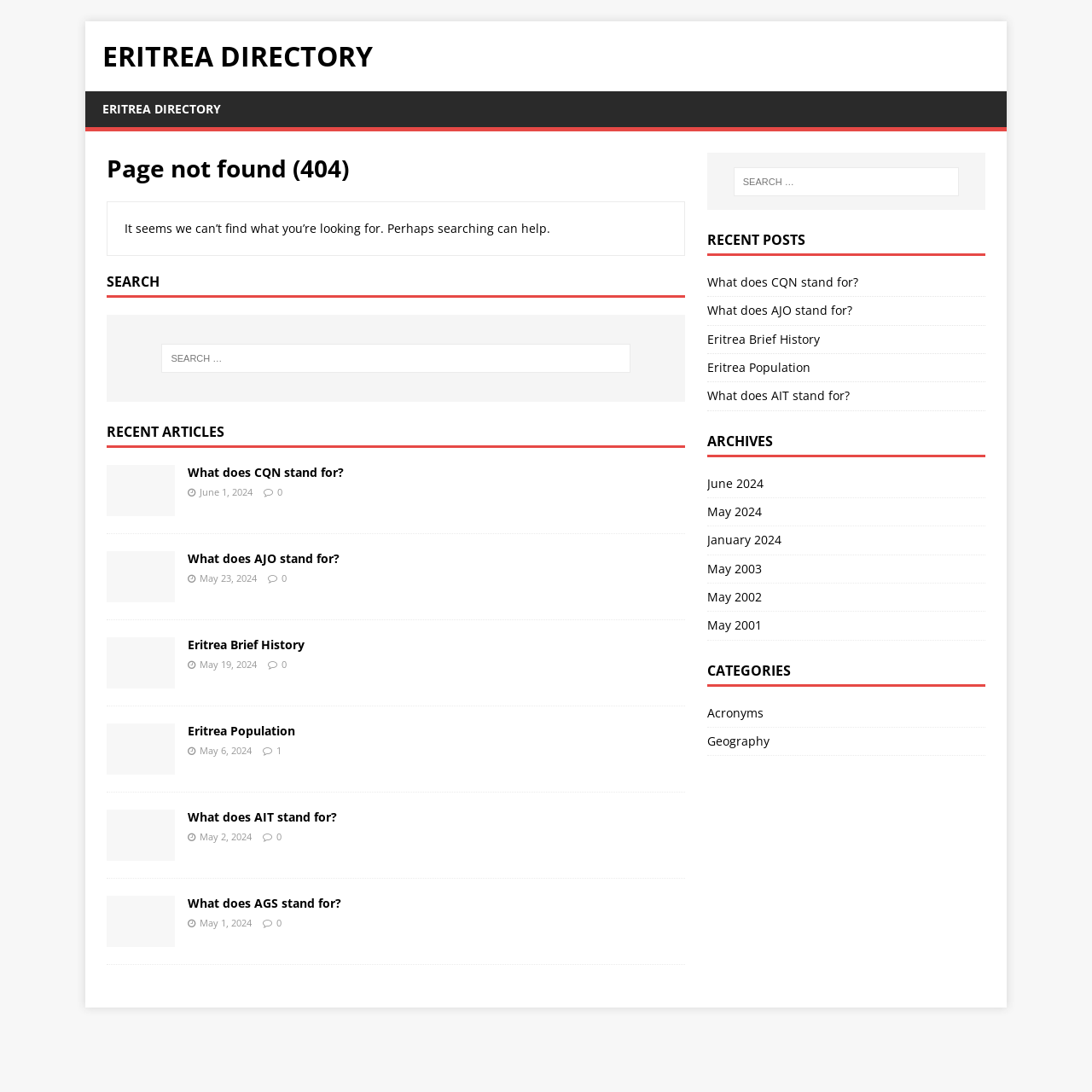Using the provided element description "Geography", determine the bounding box coordinates of the UI element.

[0.647, 0.666, 0.902, 0.692]